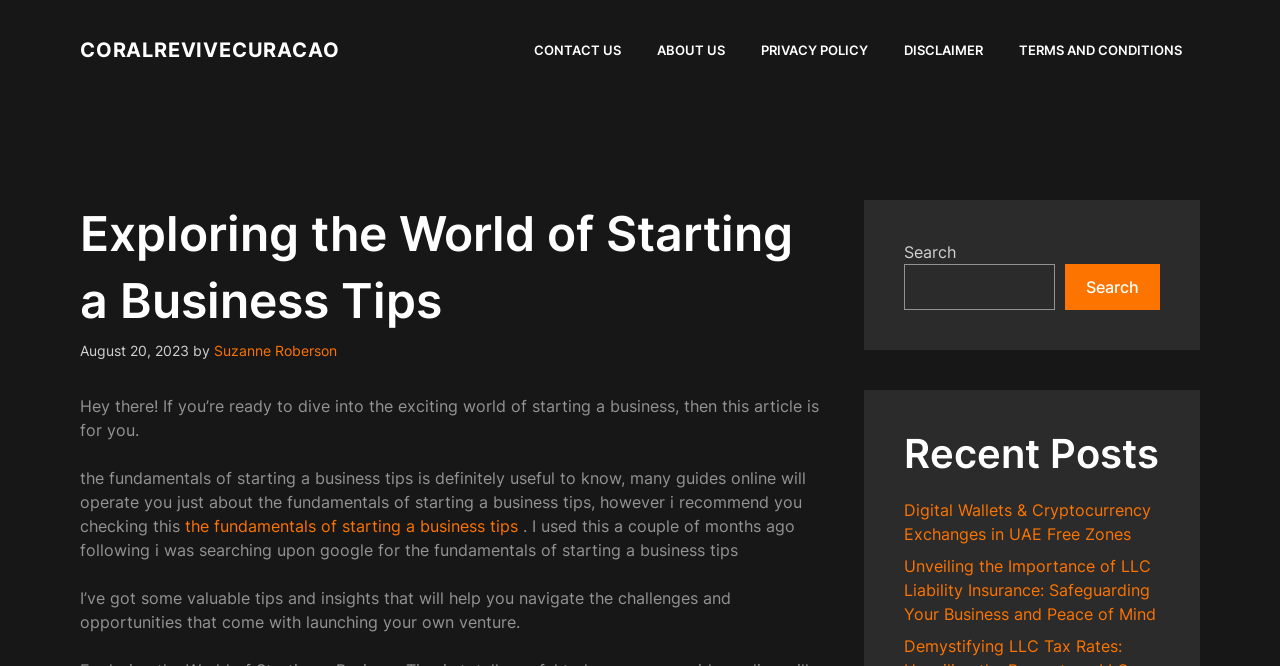Answer in one word or a short phrase: 
What is the author of the article?

Suzanne Roberson